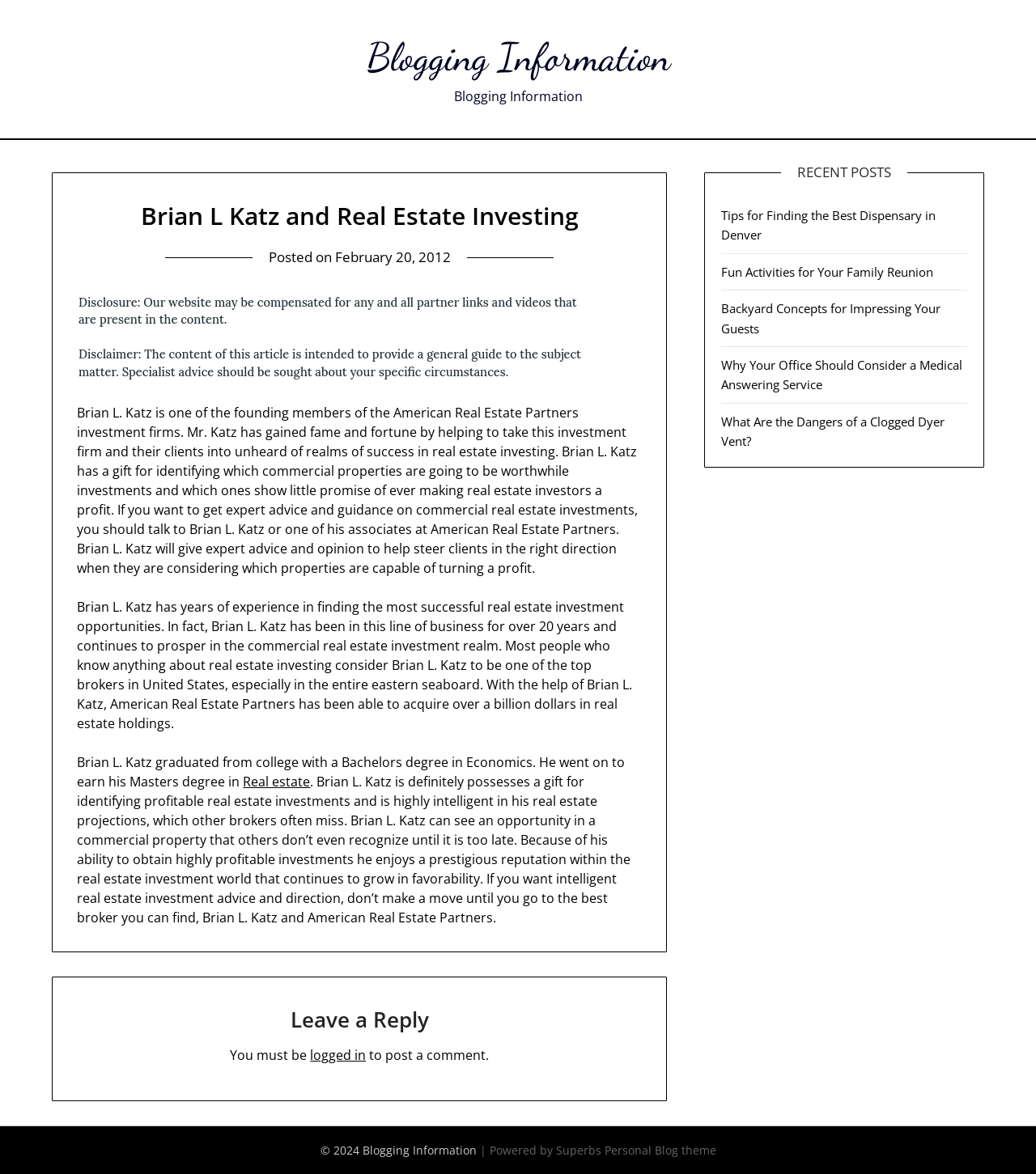What is the copyright year mentioned at the bottom of the page?
Please give a detailed and thorough answer to the question, covering all relevant points.

I found the answer by examining the content of the 'contentinfo' section, which includes the text '© 2024 Blogging Information', indicating that the copyright year is 2024.